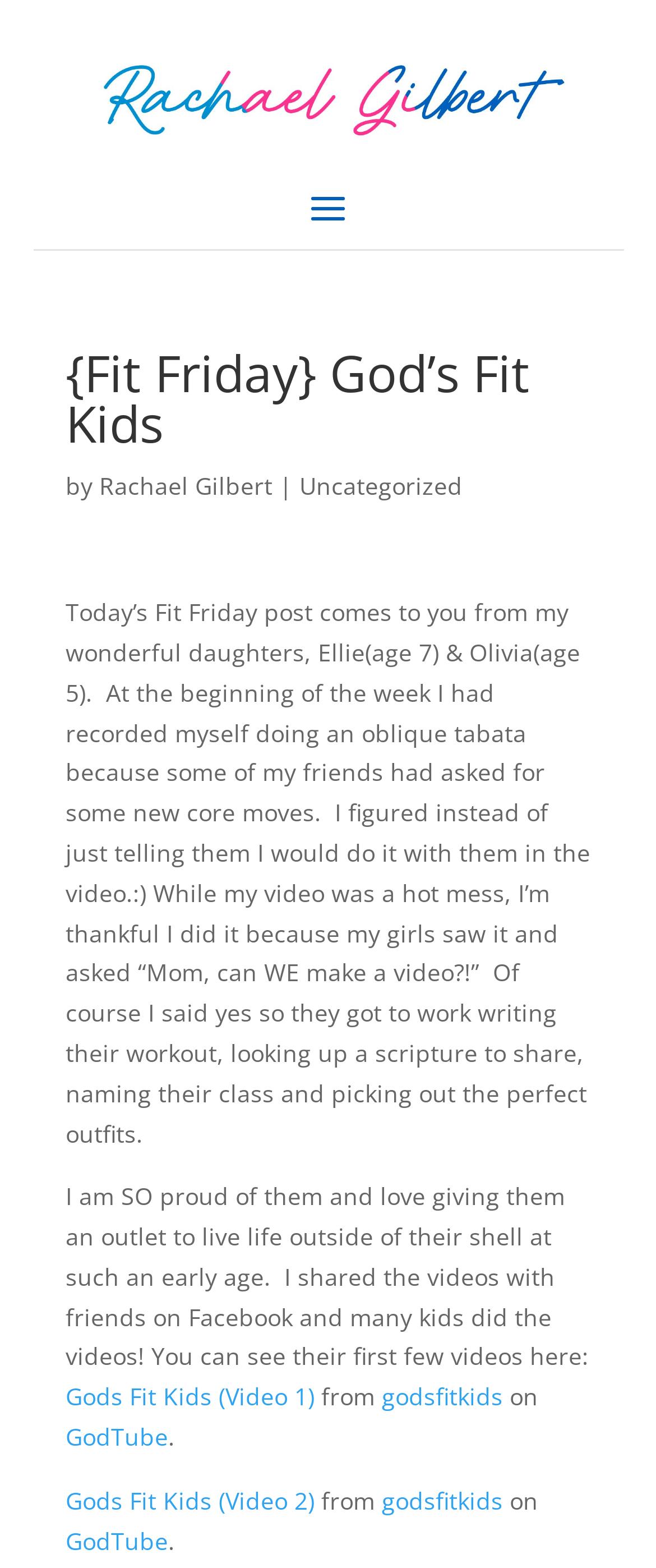Please extract the webpage's main title and generate its text content.

{Fit Friday} God’s Fit Kids